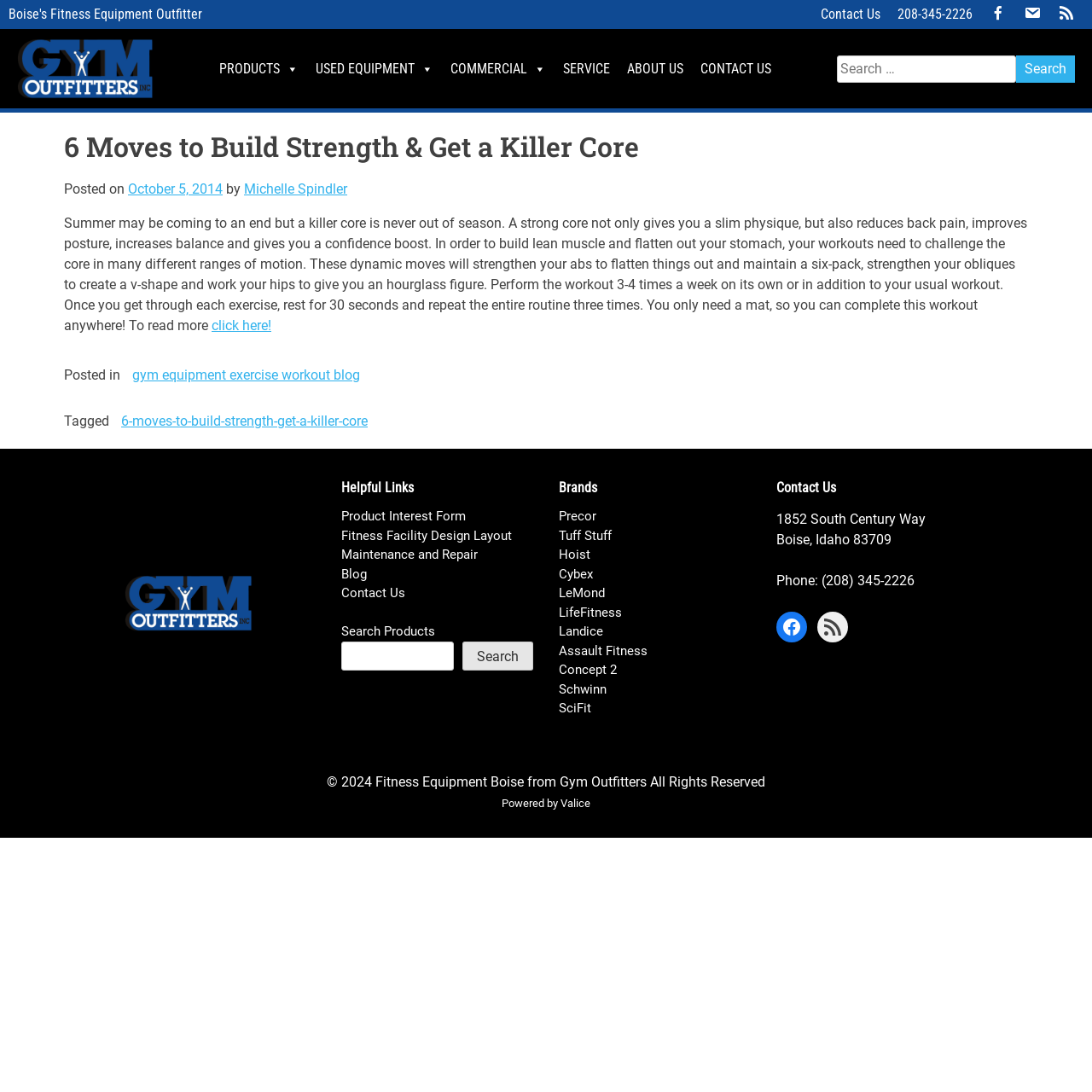What is the address of Fitness Equipment Boise? Examine the screenshot and reply using just one word or a brief phrase.

1852 South Century Way, Boise, Idaho 83709